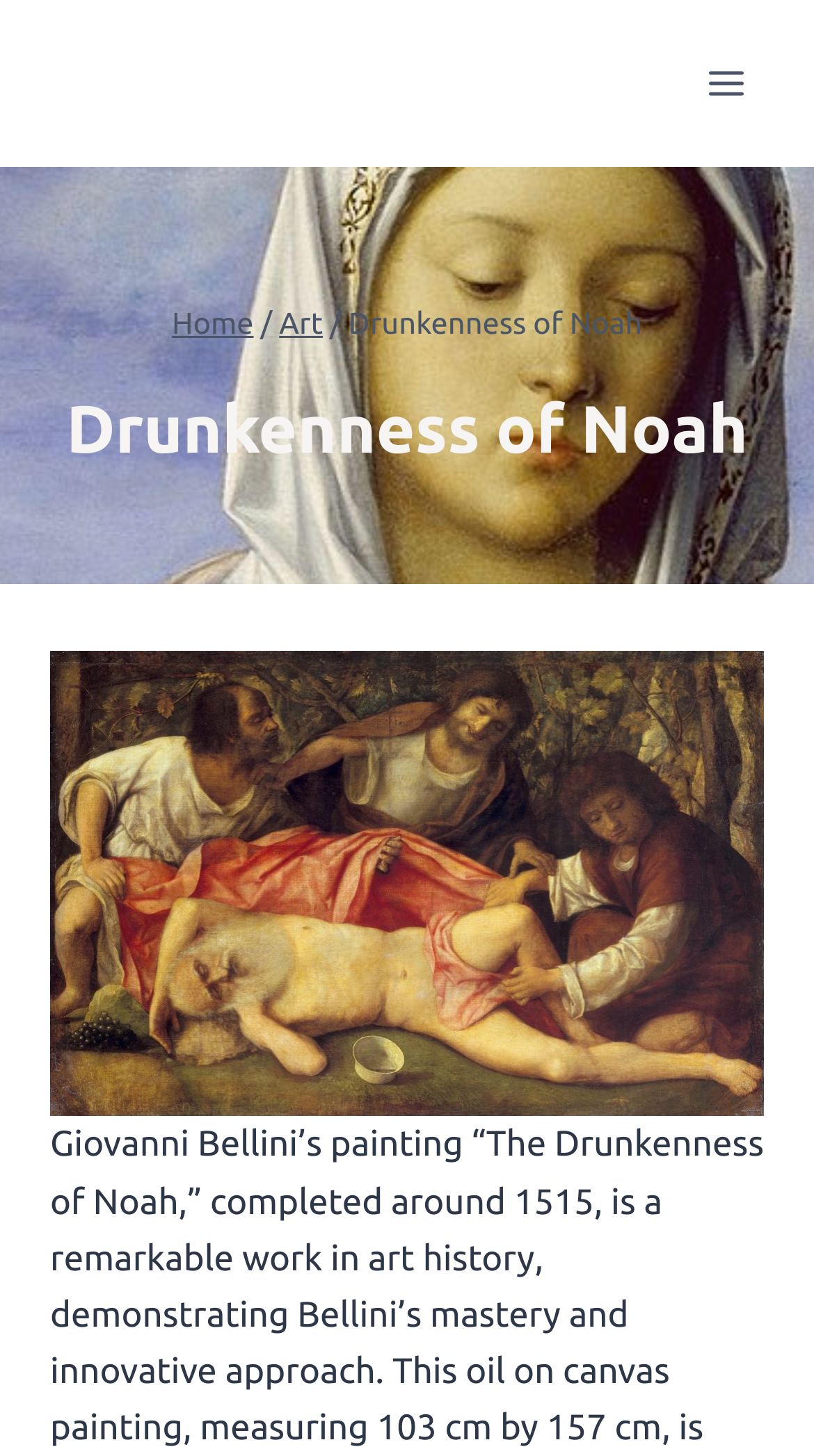How many links are in the breadcrumb?
Examine the screenshot and reply with a single word or phrase.

2